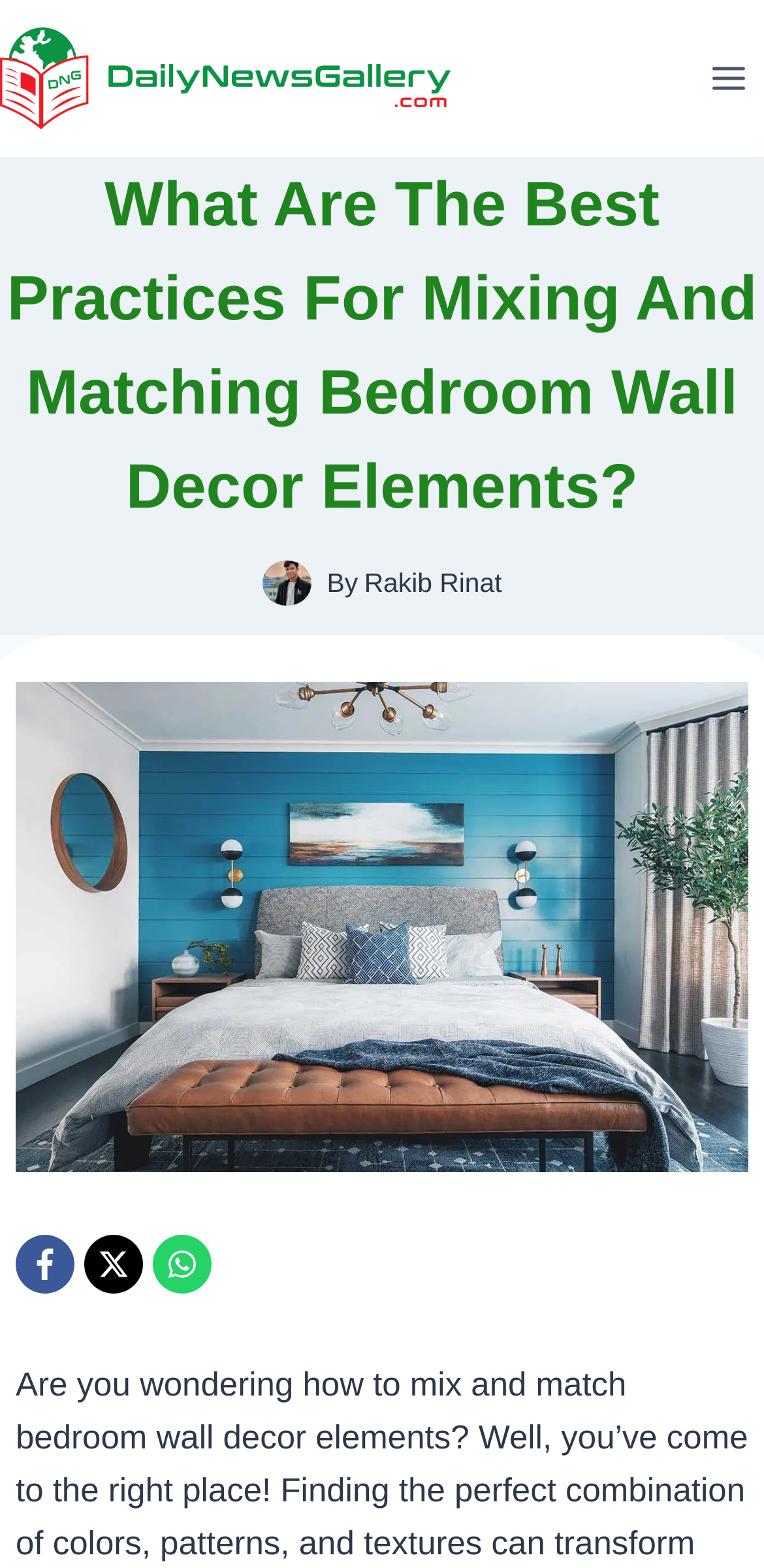How many social media links are available for the author?
Provide a fully detailed and comprehensive answer to the question.

I counted the number of social media links available for the author by looking at the links below the author's name. I found links to Facebook, WhatsApp, and an 'X' icon, which I assume is another social media platform. Therefore, there are 3 social media links available for the author.